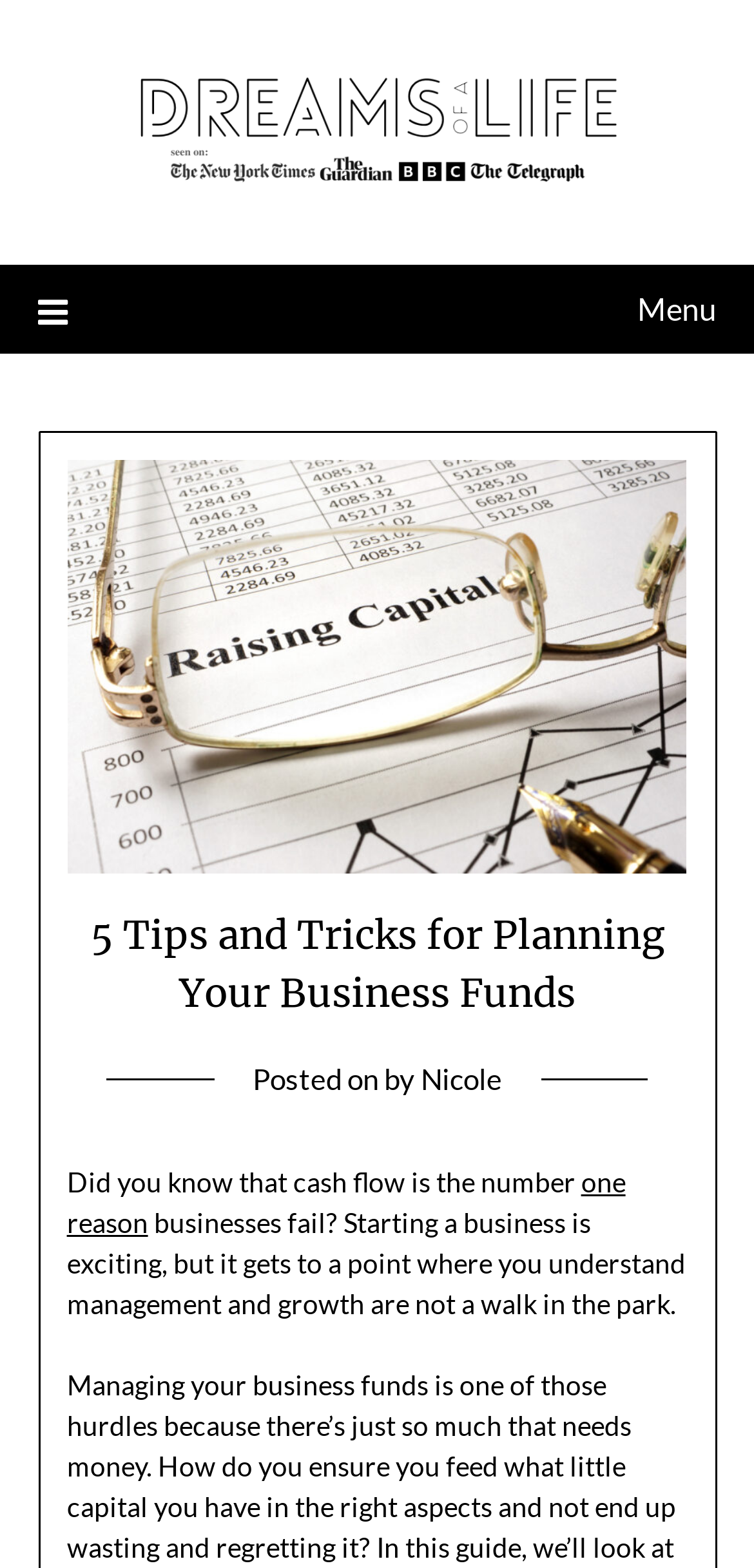Generate the text content of the main heading of the webpage.

5 Tips and Tricks for Planning Your Business Funds